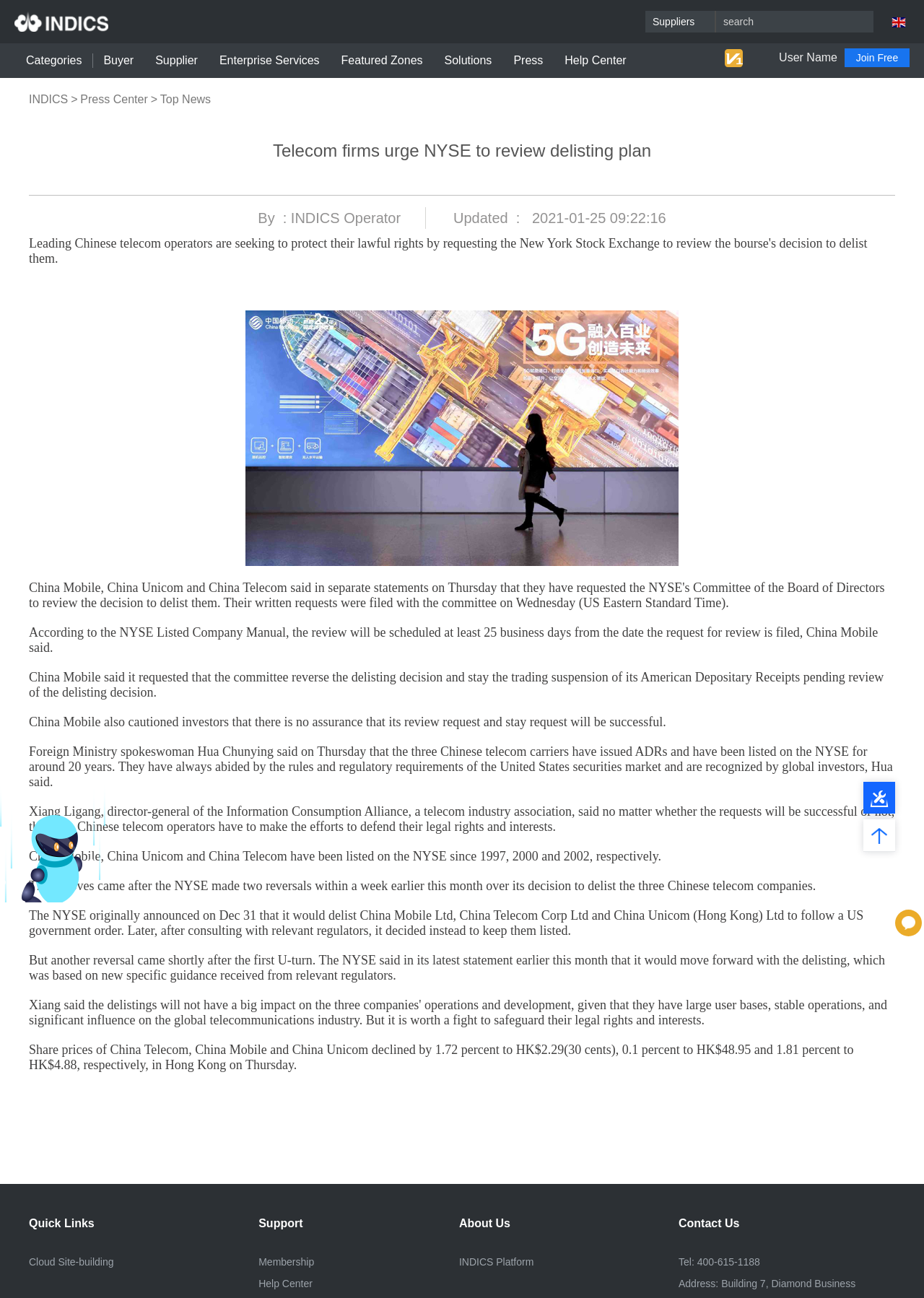Identify the bounding box coordinates of the element that should be clicked to fulfill this task: "go to Categories". The coordinates should be provided as four float numbers between 0 and 1, i.e., [left, top, right, bottom].

[0.028, 0.042, 0.089, 0.051]